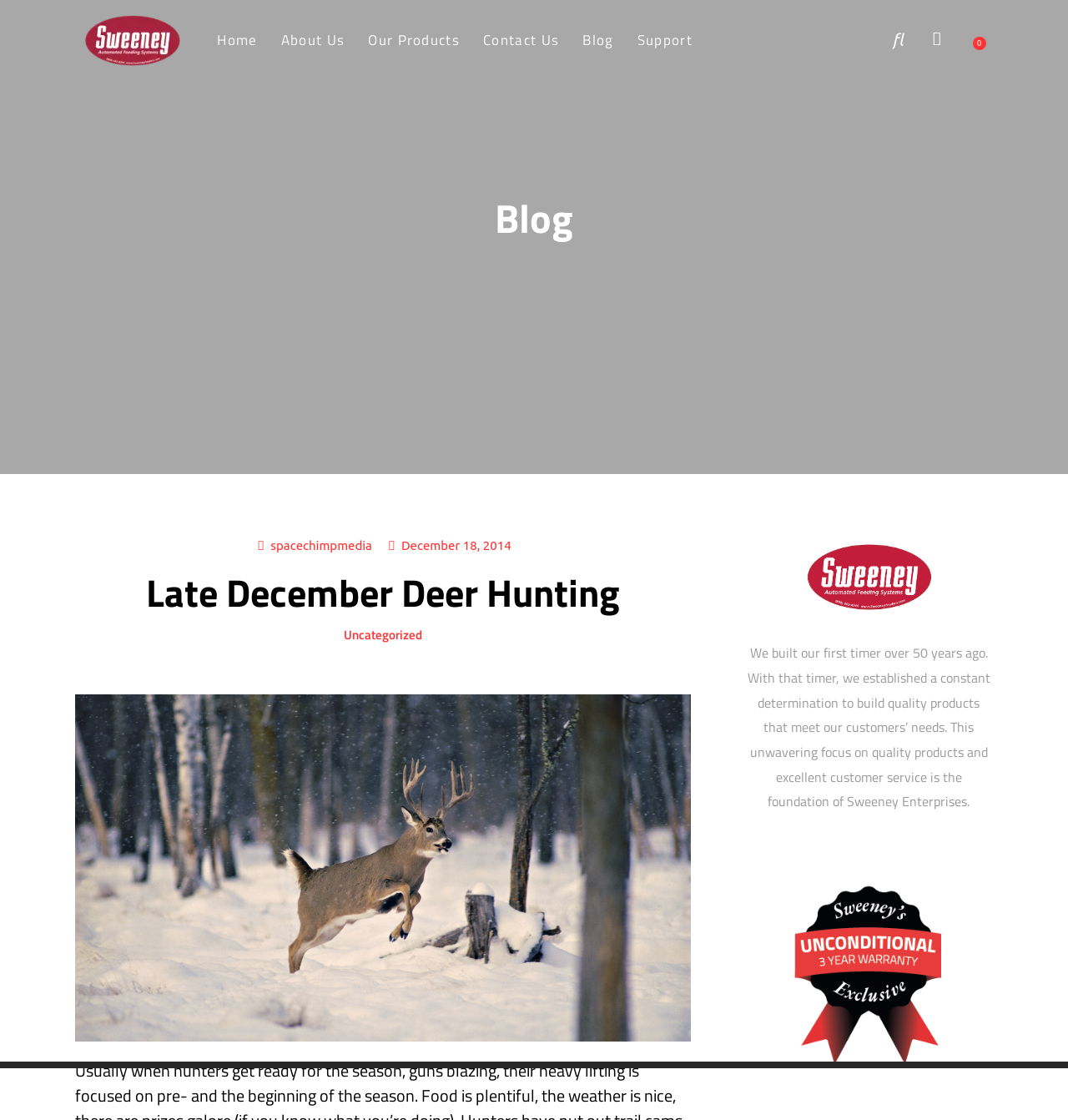Identify the bounding box for the element characterized by the following description: "name="s" title="Search"".

[0.838, 0.017, 0.854, 0.055]